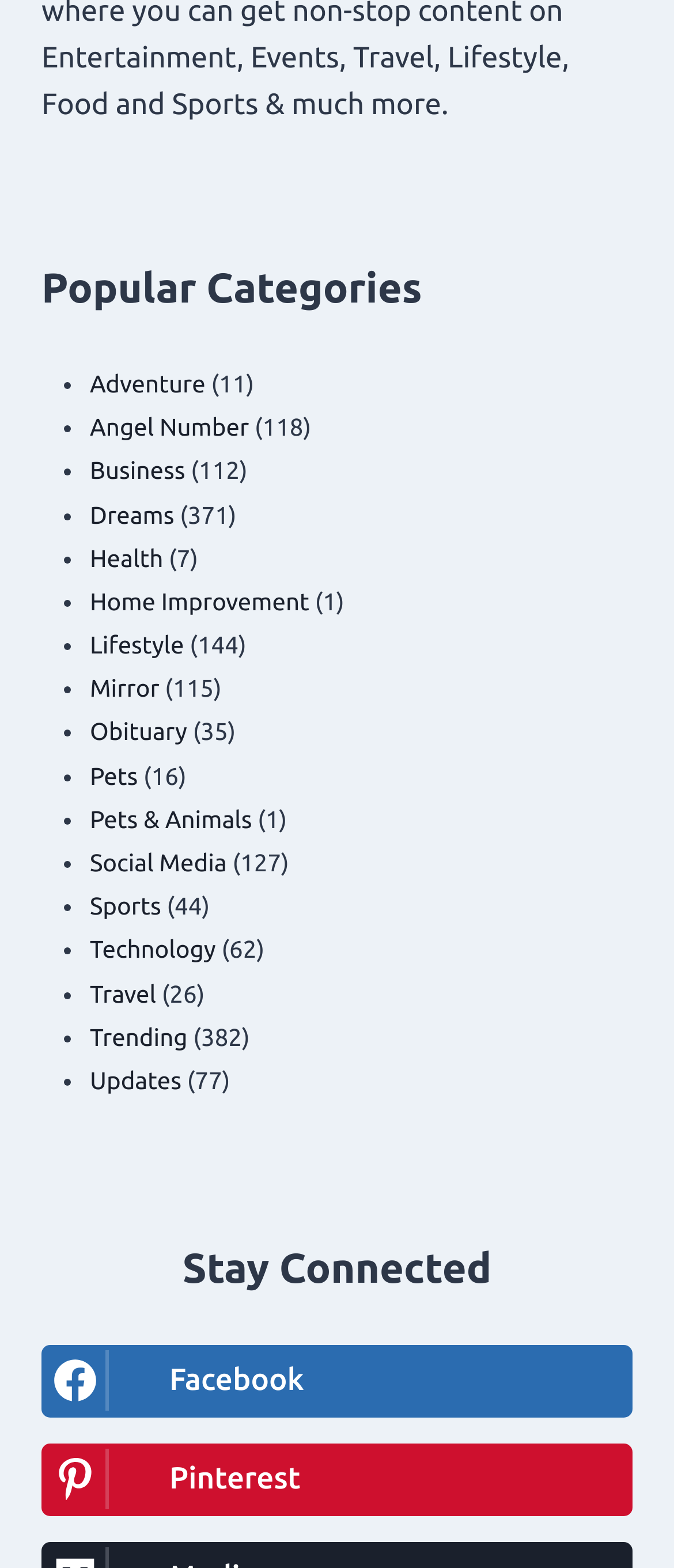Please give the bounding box coordinates of the area that should be clicked to fulfill the following instruction: "Click on the 'Facebook' link". The coordinates should be in the format of four float numbers from 0 to 1, i.e., [left, top, right, bottom].

[0.062, 0.857, 0.938, 0.904]